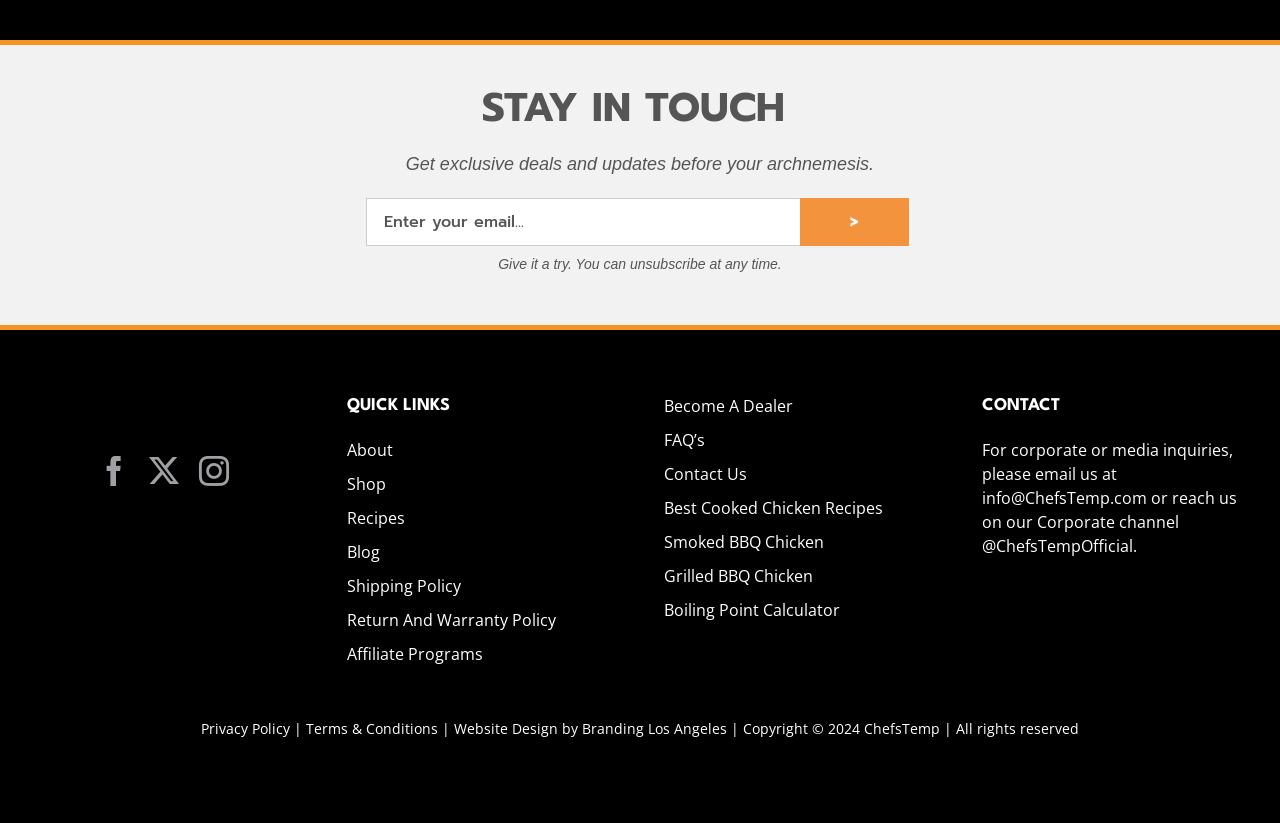Using the provided element description: "name="mo-email" placeholder="Enter your email..."", determine the bounding box coordinates of the corresponding UI element in the screenshot.

[0.286, 0.241, 0.629, 0.299]